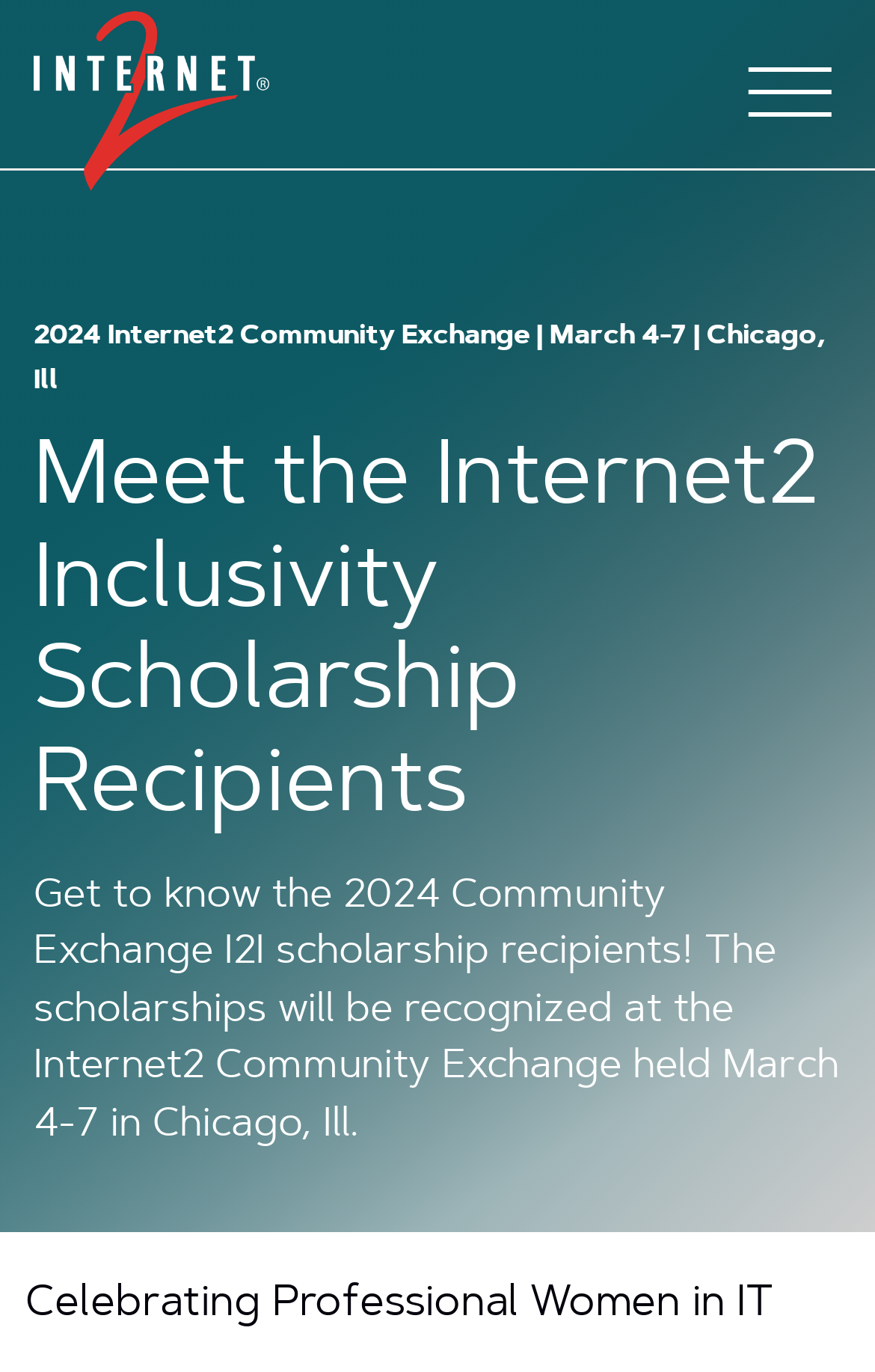Based on the visual content of the image, answer the question thoroughly: What is the logo displayed on the top-left corner?

I found the answer by looking at the image element that says 'Internet2 logo'. This image is located on the top-left corner of the webpage, and it displays the Internet2 logo.